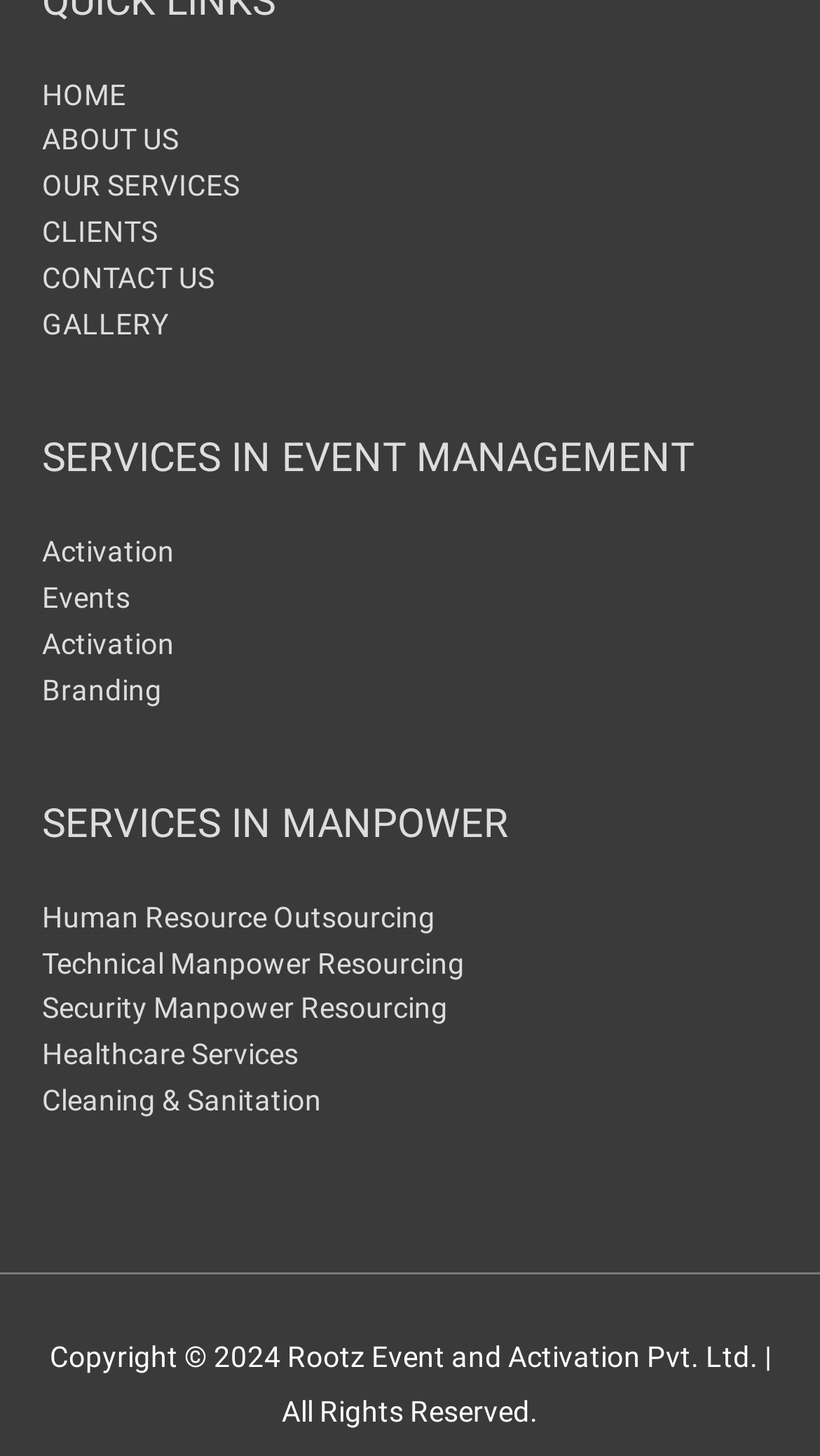How many links are there in the navigation section SERVICES IN MANPOWER?
Please answer the question as detailed as possible.

There are 5 links in the navigation section SERVICES IN MANPOWER because there are 5 links listed under the 'SERVICES IN MANPOWER' navigation element, which are 'Human Resource Outsourcing', 'Technical Manpower Resourcing', 'Security Manpower Resourcing', 'Healthcare Services', and 'Cleaning & Sanitation'.